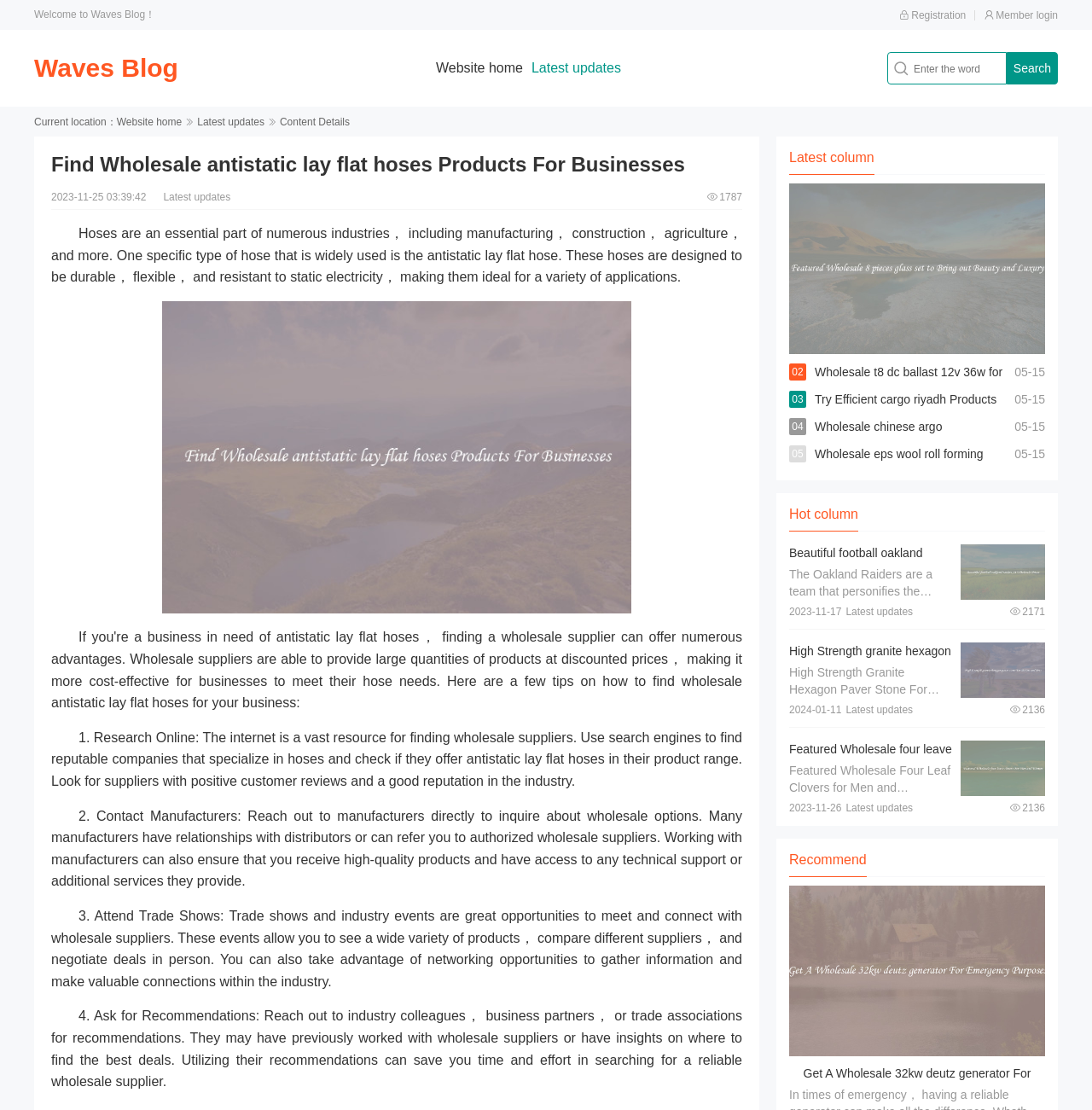Refer to the screenshot and give an in-depth answer to this question: How many ways are mentioned to find wholesale suppliers?

I found the answer by reading the article, which mentions four ways to find wholesale suppliers: Research Online, Contact Manufacturers, Attend Trade Shows, and Ask for Recommendations.